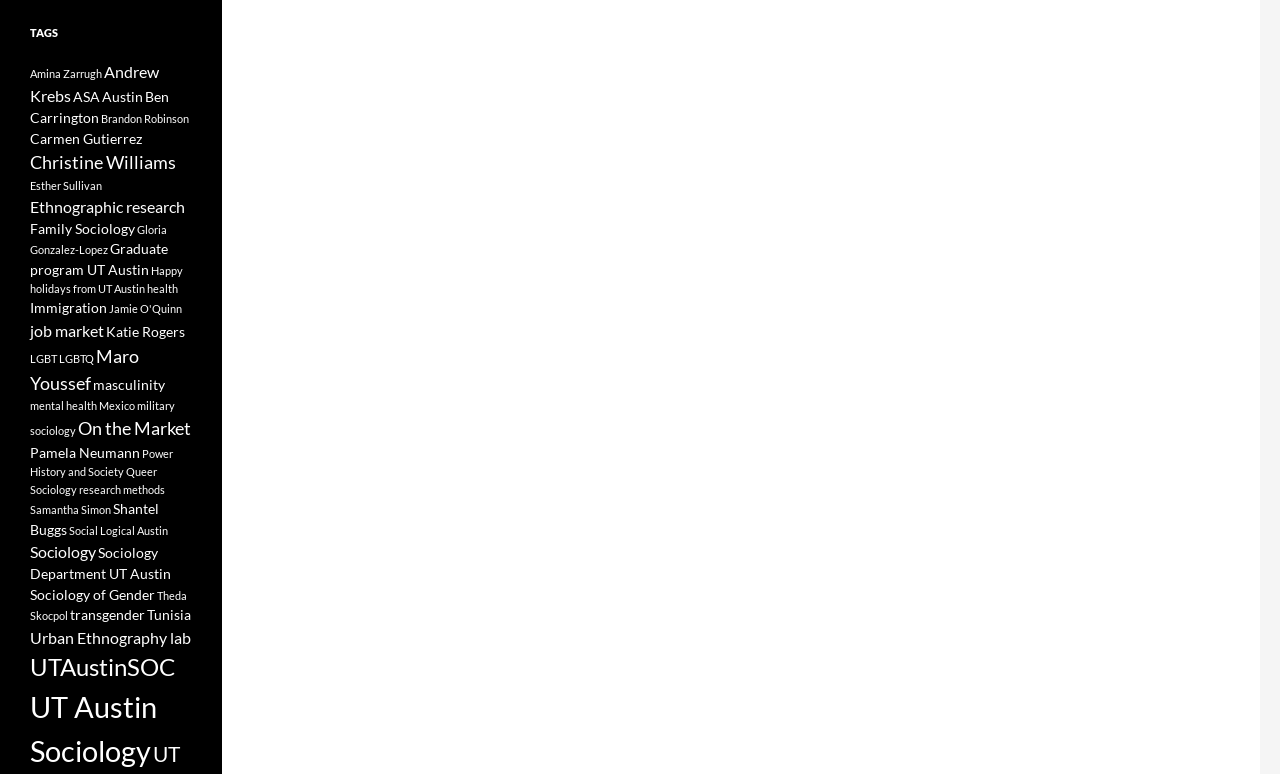What is the topic of the link 'Ethnographic research'?
Observe the image and answer the question with a one-word or short phrase response.

Ethnographic research